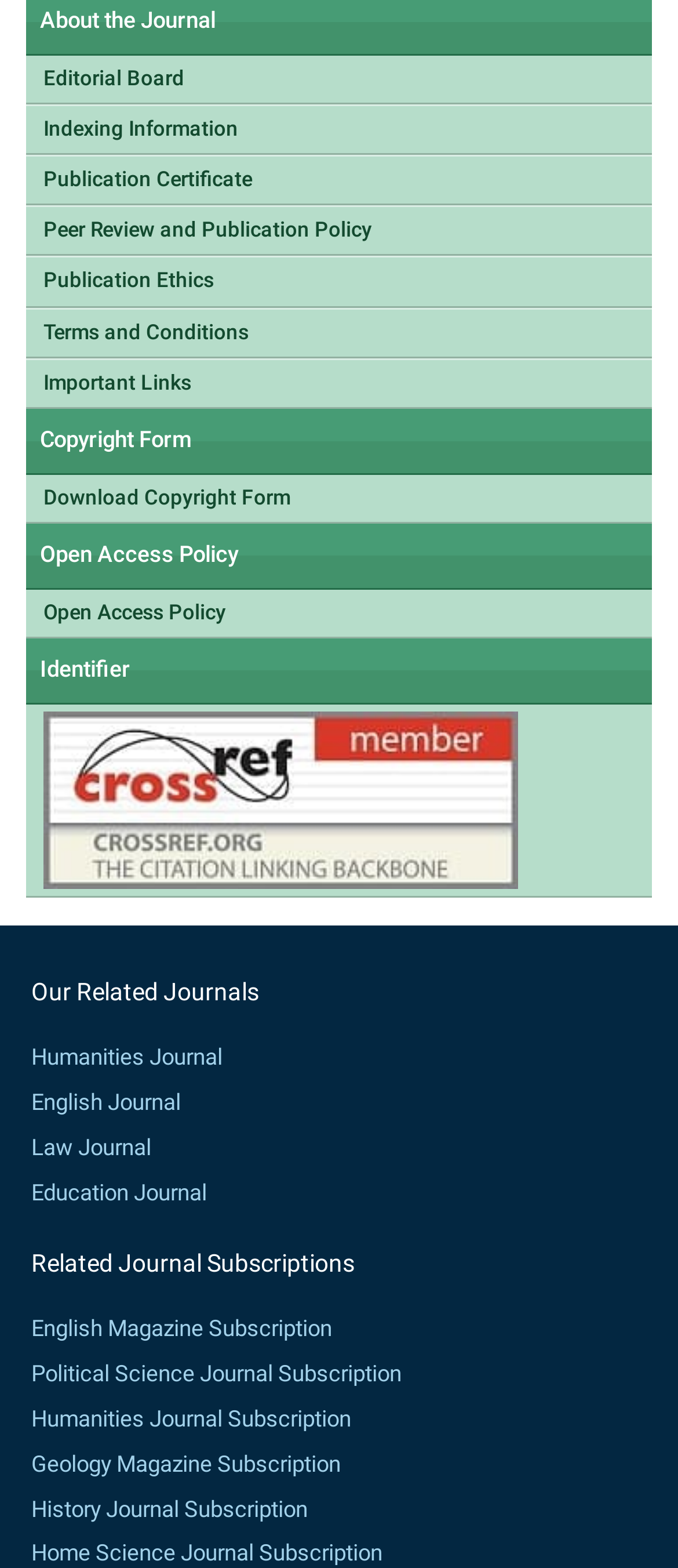Using details from the image, please answer the following question comprehensively:
What is the image associated with the 'CrossRef Member' link?

I found that the 'CrossRef Member' link has an associated image with the same name, 'CrossRef Member', and a bounding box coordinate of [0.064, 0.453, 0.764, 0.567].